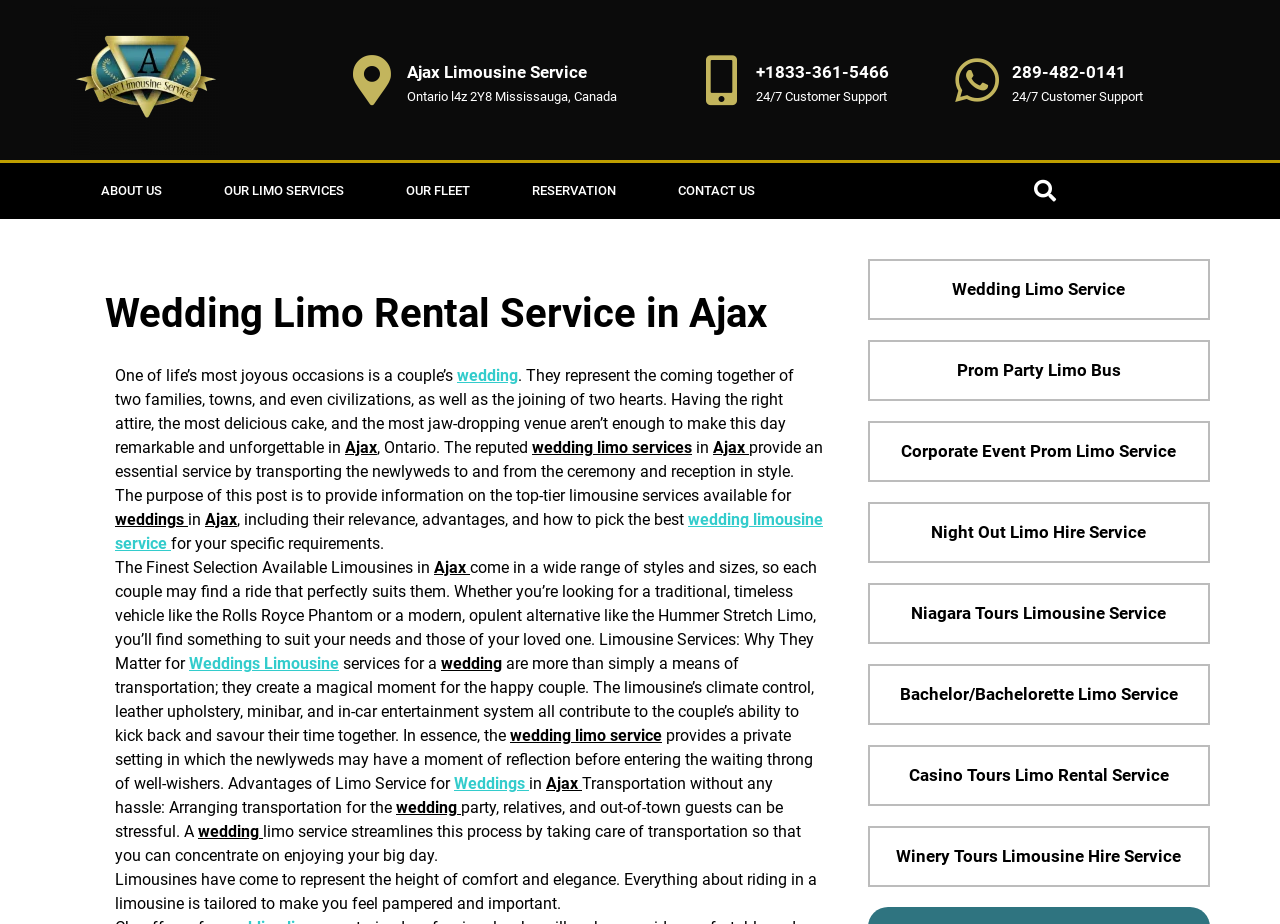Using the information in the image, give a comprehensive answer to the question: 
What is the purpose of the limousine service?

I found the answer by reading the text content of the webpage which mentions that the limousine service provides transportation for the wedding party, relatives, and out-of-town guests, indicating that the purpose of the service is transportation.